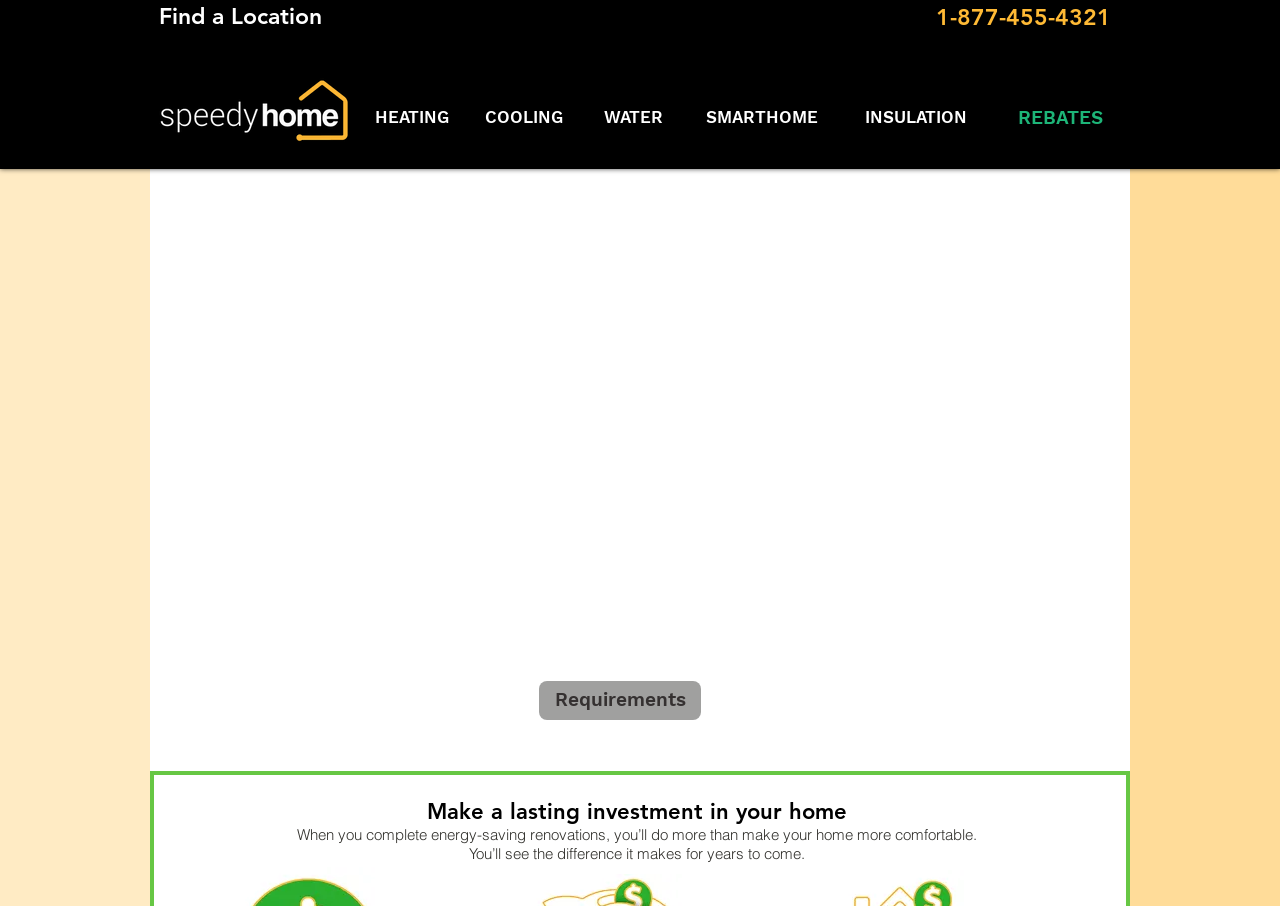Identify the bounding box coordinates necessary to click and complete the given instruction: "Click the 'Find a Location' link".

[0.124, 0.002, 0.252, 0.033]